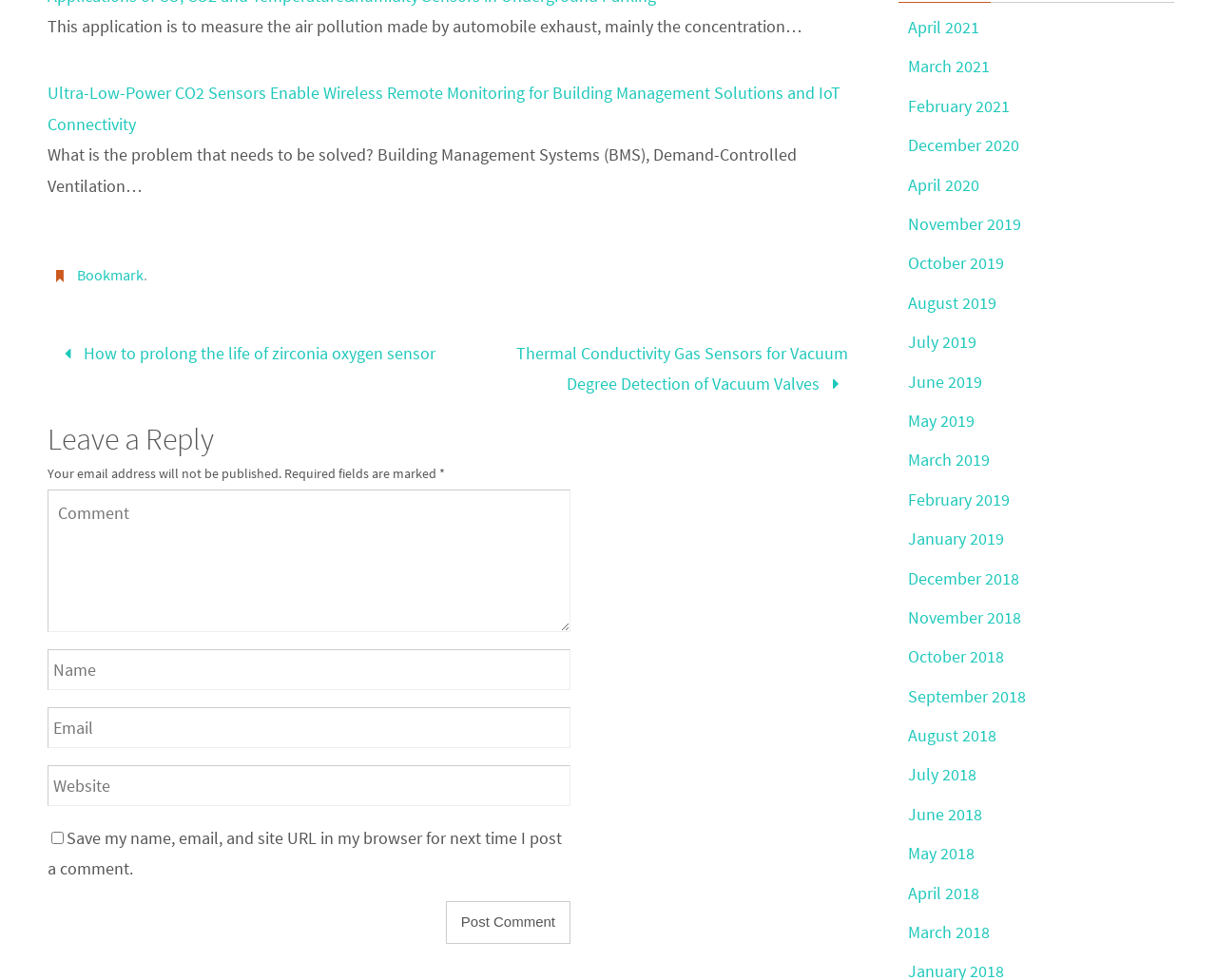For the element described, predict the bounding box coordinates as (top-left x, top-left y, bottom-right x, bottom-right y). All values should be between 0 and 1. Element description: March 2023

None